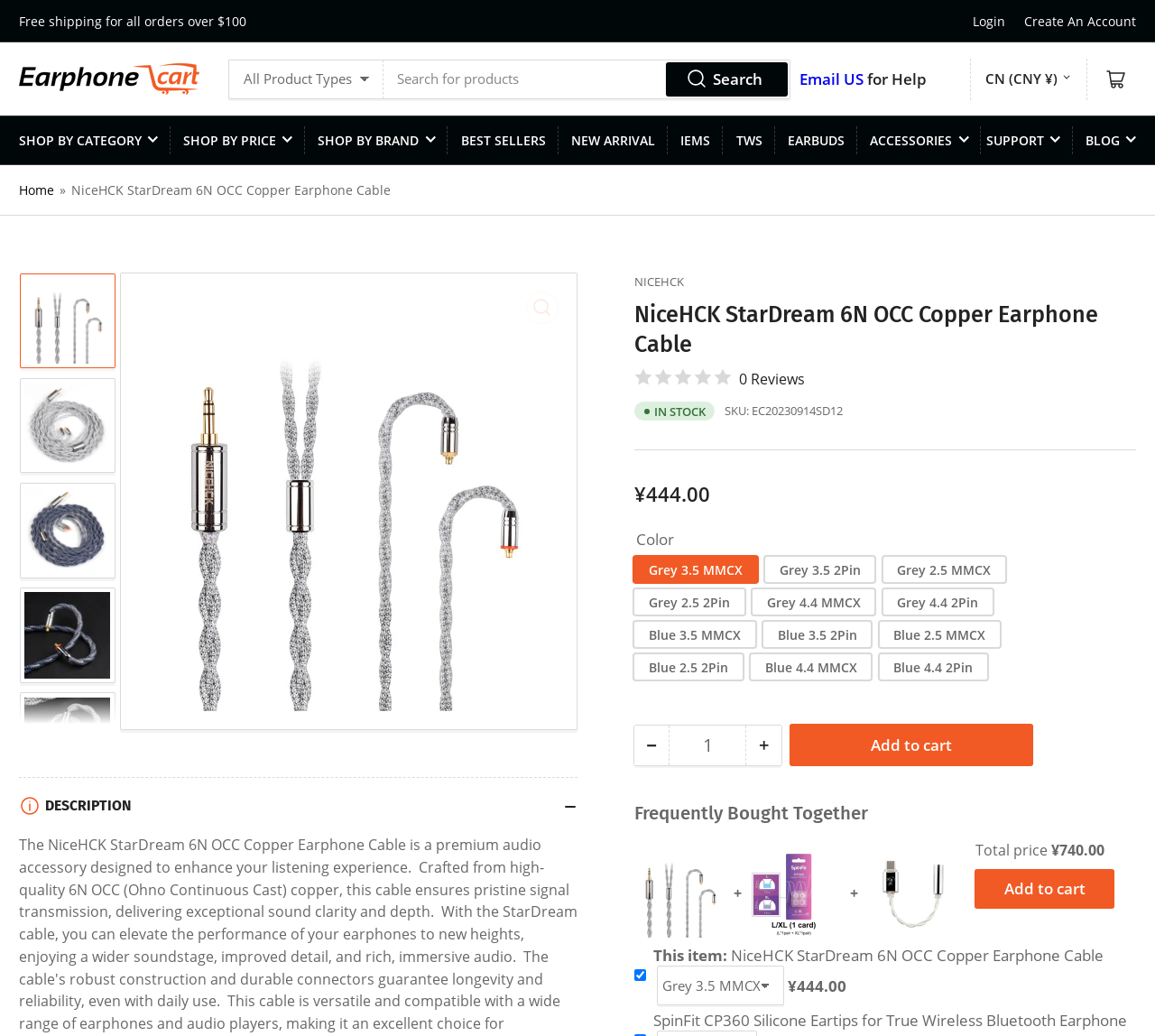Please determine the bounding box coordinates of the element to click on in order to accomplish the following task: "Add to cart". Ensure the coordinates are four float numbers ranging from 0 to 1, i.e., [left, top, right, bottom].

[0.685, 0.733, 0.894, 0.772]